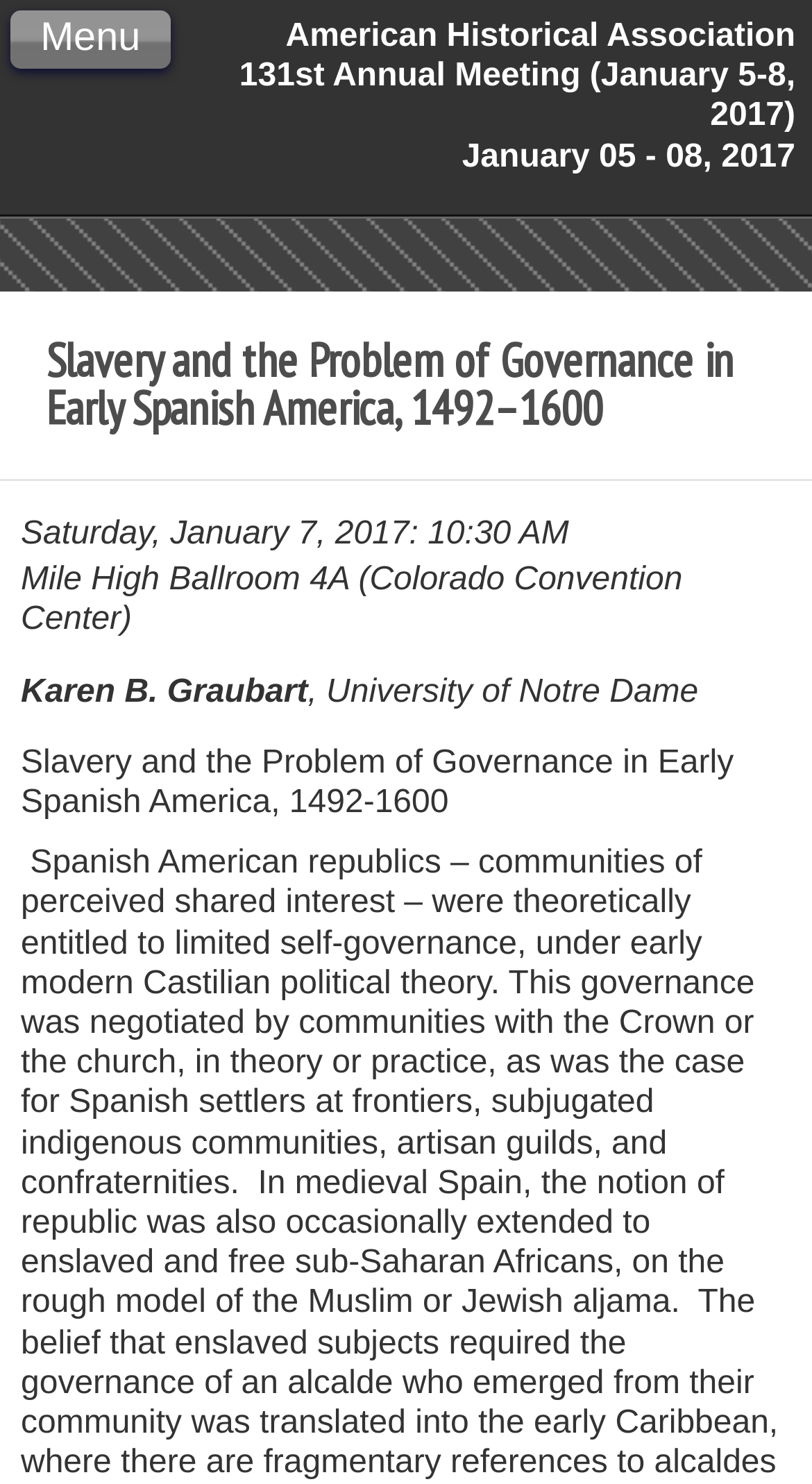What is the title of the paper?
Please ensure your answer is as detailed and informative as possible.

I found the answer by looking at the heading 'Slavery and the Problem of Governance in Early Spanish America, 1492–1600' and also the StaticText 'Slavery and the Problem of Governance in Early Spanish America, 1492-1600' which both provide the title of the paper.